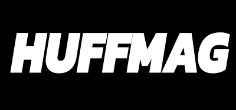Give a detailed explanation of what is happening in the image.

The image displays the logo of "Huffmag," a digital news platform that focuses on the latest trends and news from the USA. The bold and modern typography emphasizes the platform's dynamic and contemporary approach to journalism, reflecting its commitment to delivering timely and engaging content. The logo's design suggests a fusion of news and lifestyle topics, aligning with Huffmag's mission to keep readers informed about current events while catering to their interests in lifestyle and fashion.